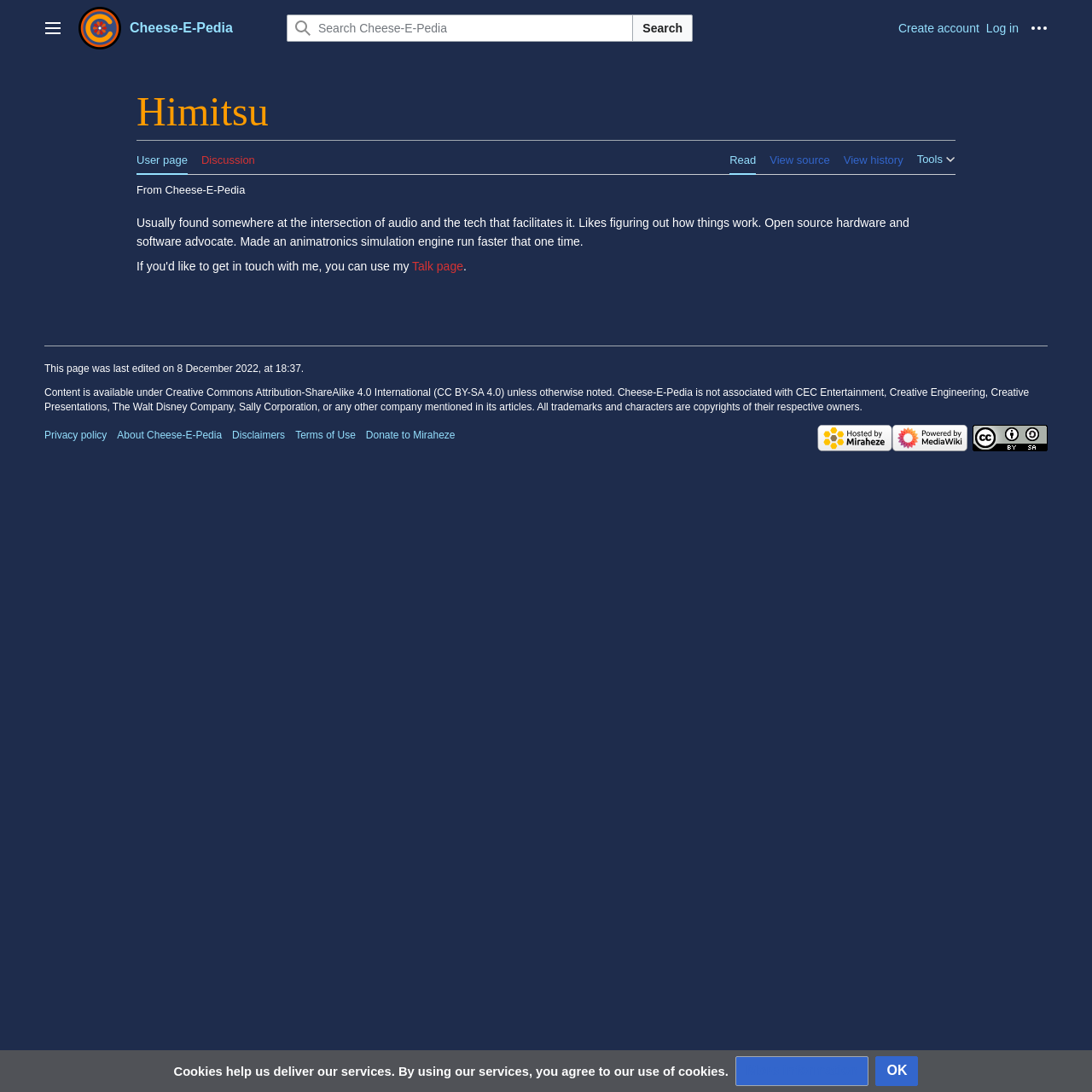What is the name of the wiki engine powering the website?
Using the image as a reference, answer the question in detail.

The question can be answered by looking at the footer section of the webpage, where the powered by information 'Powered by MediaWiki' is displayed.